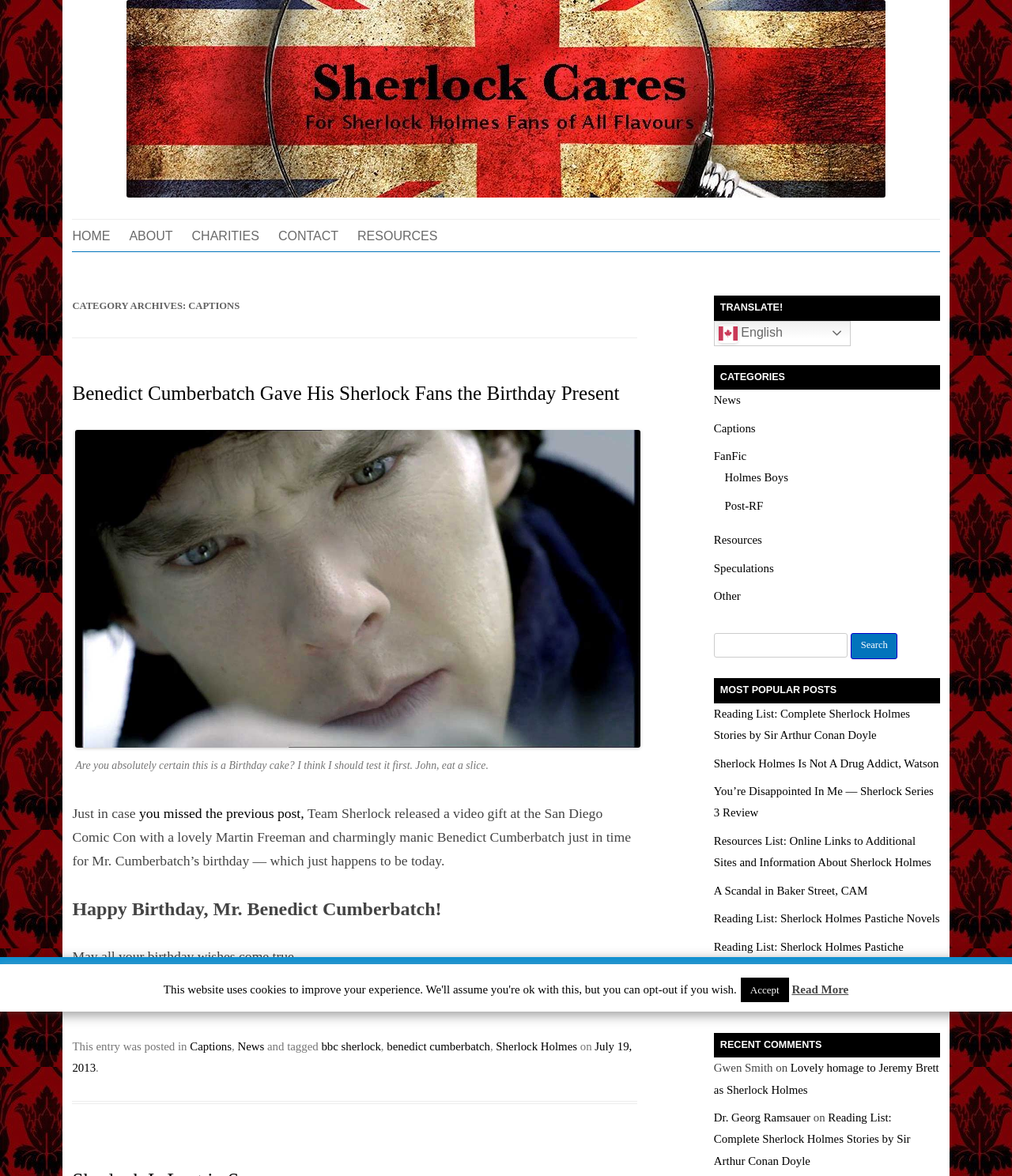Locate the bounding box coordinates of the clickable element to fulfill the following instruction: "Search for something". Provide the coordinates as four float numbers between 0 and 1 in the format [left, top, right, bottom].

[0.705, 0.538, 0.837, 0.559]